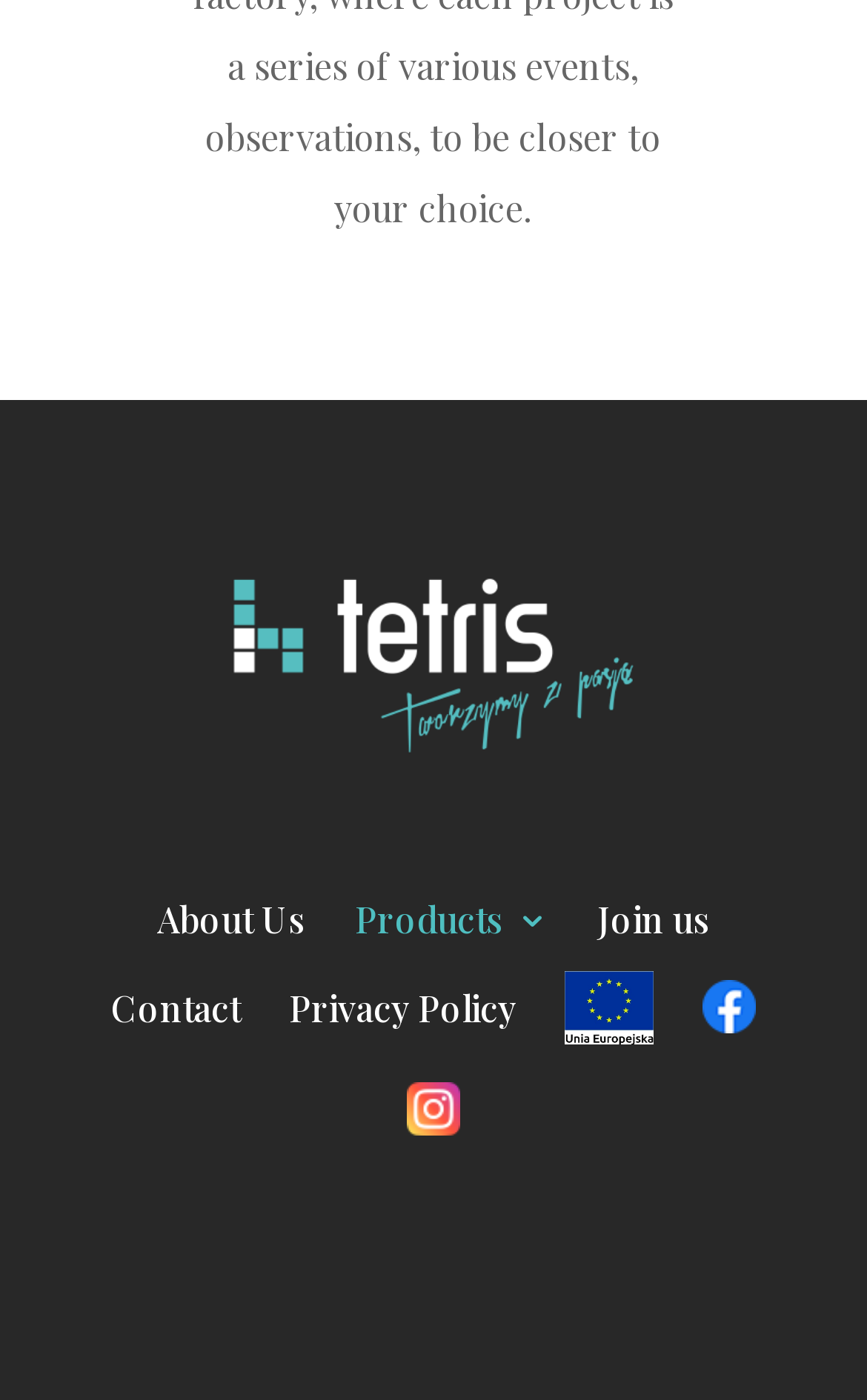Please determine the bounding box coordinates, formatted as (top-left x, top-left y, bottom-right x, bottom-right y), with all values as floating point numbers between 0 and 1. Identify the bounding box of the region described as: Contact

[0.128, 0.697, 0.277, 0.732]